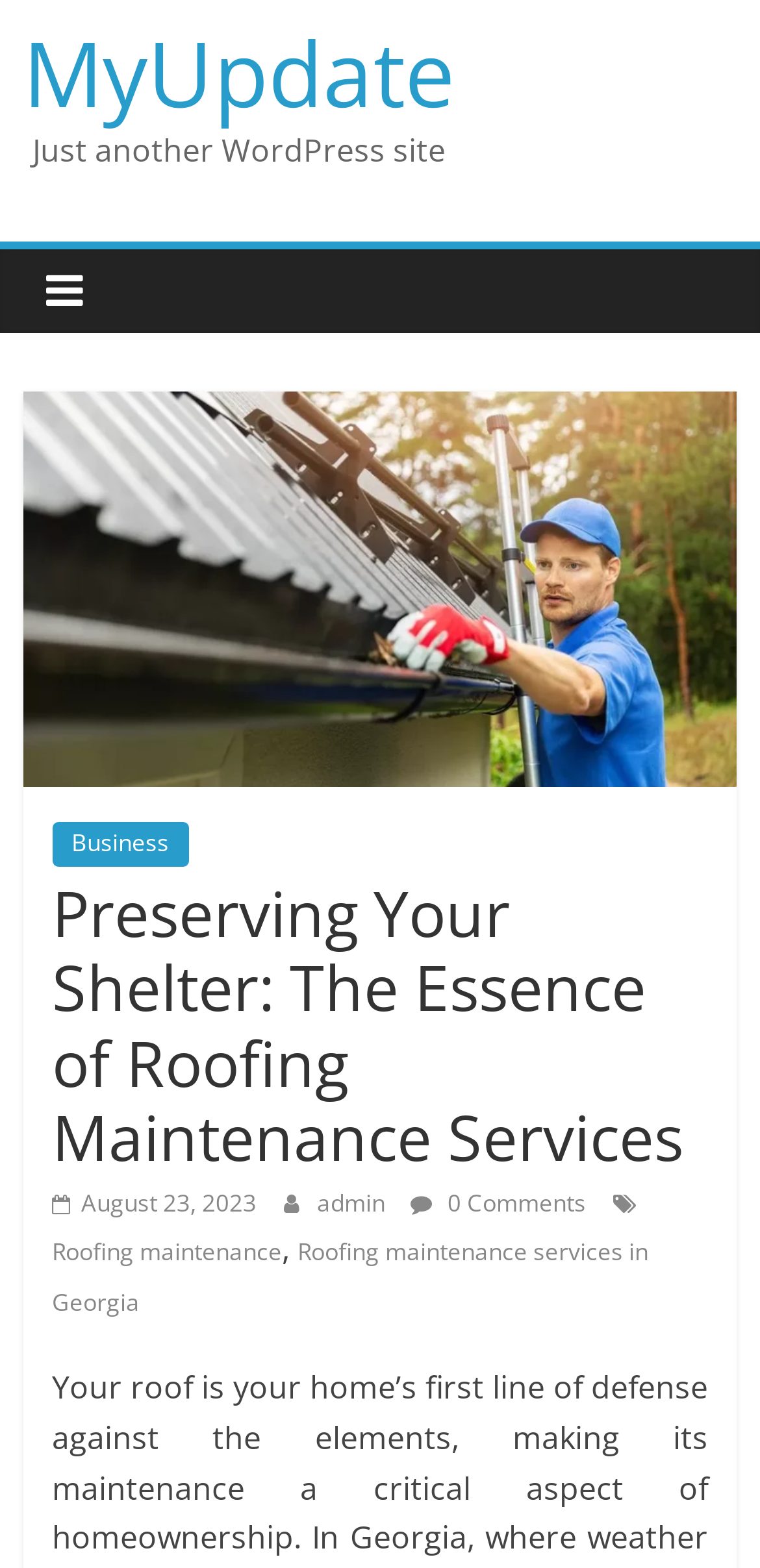Specify the bounding box coordinates (top-left x, top-left y, bottom-right x, bottom-right y) of the UI element in the screenshot that matches this description: Roofing maintenance

[0.068, 0.788, 0.371, 0.809]